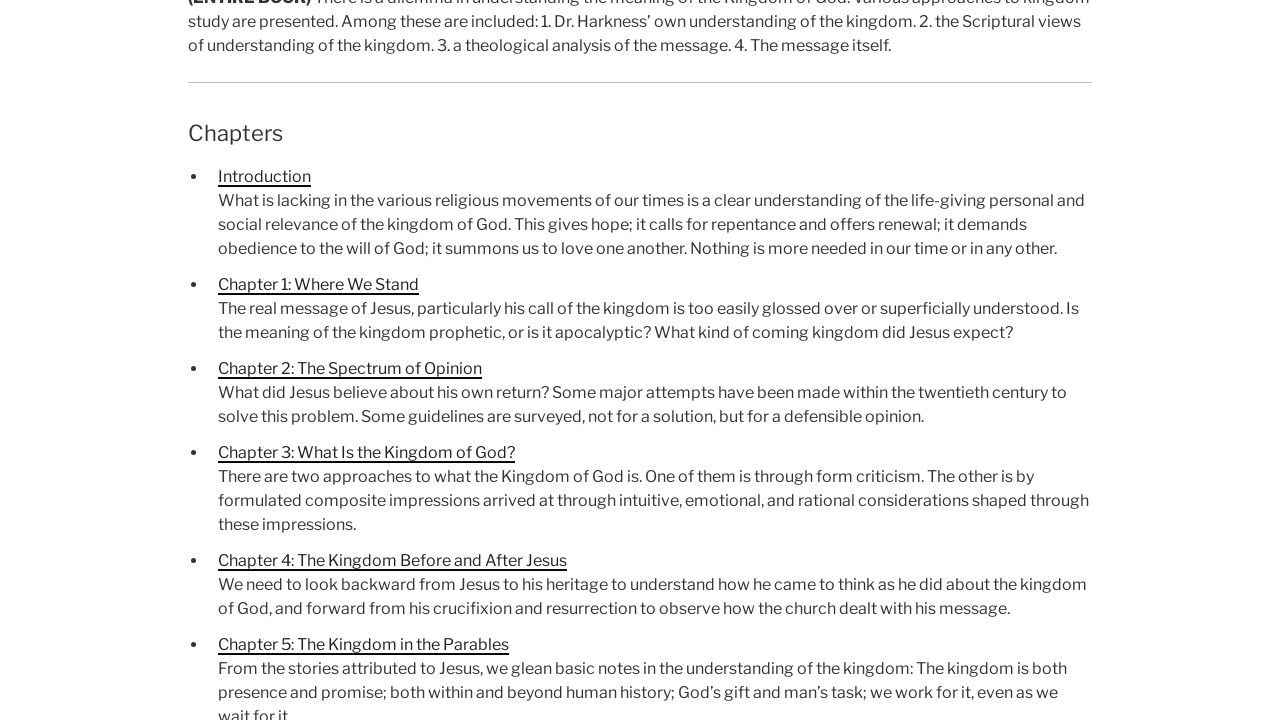Using the given description, provide the bounding box coordinates formatted as (top-left x, top-left y, bottom-right x, bottom-right y), with all values being floating point numbers between 0 and 1. Description: Chapter 1: Where We Stand

[0.17, 0.382, 0.327, 0.41]